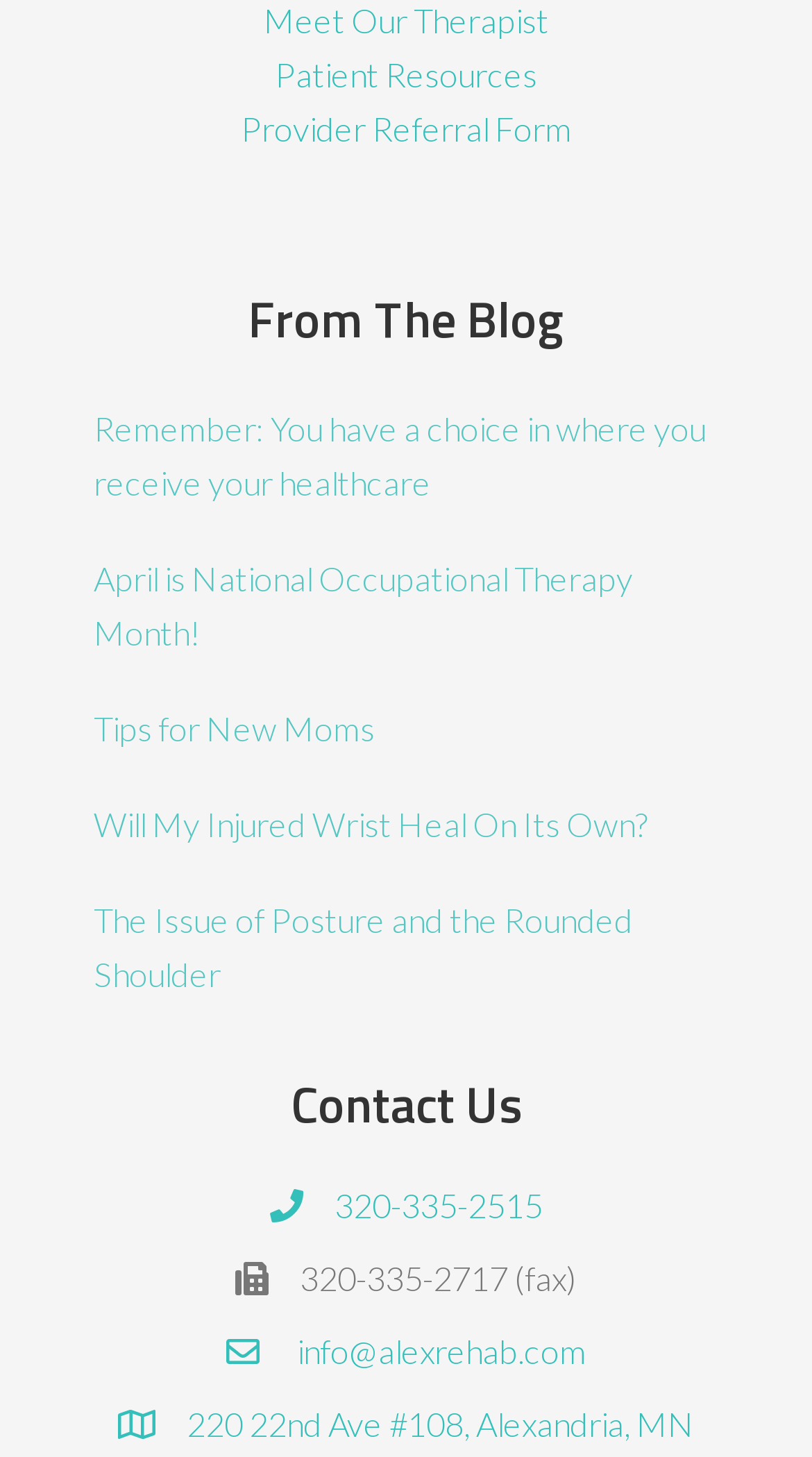What is the address of the location?
Please give a well-detailed answer to the question.

I found the link with the text '220 22nd Ave #108, Alexandria, MN' which indicates the address of the location.